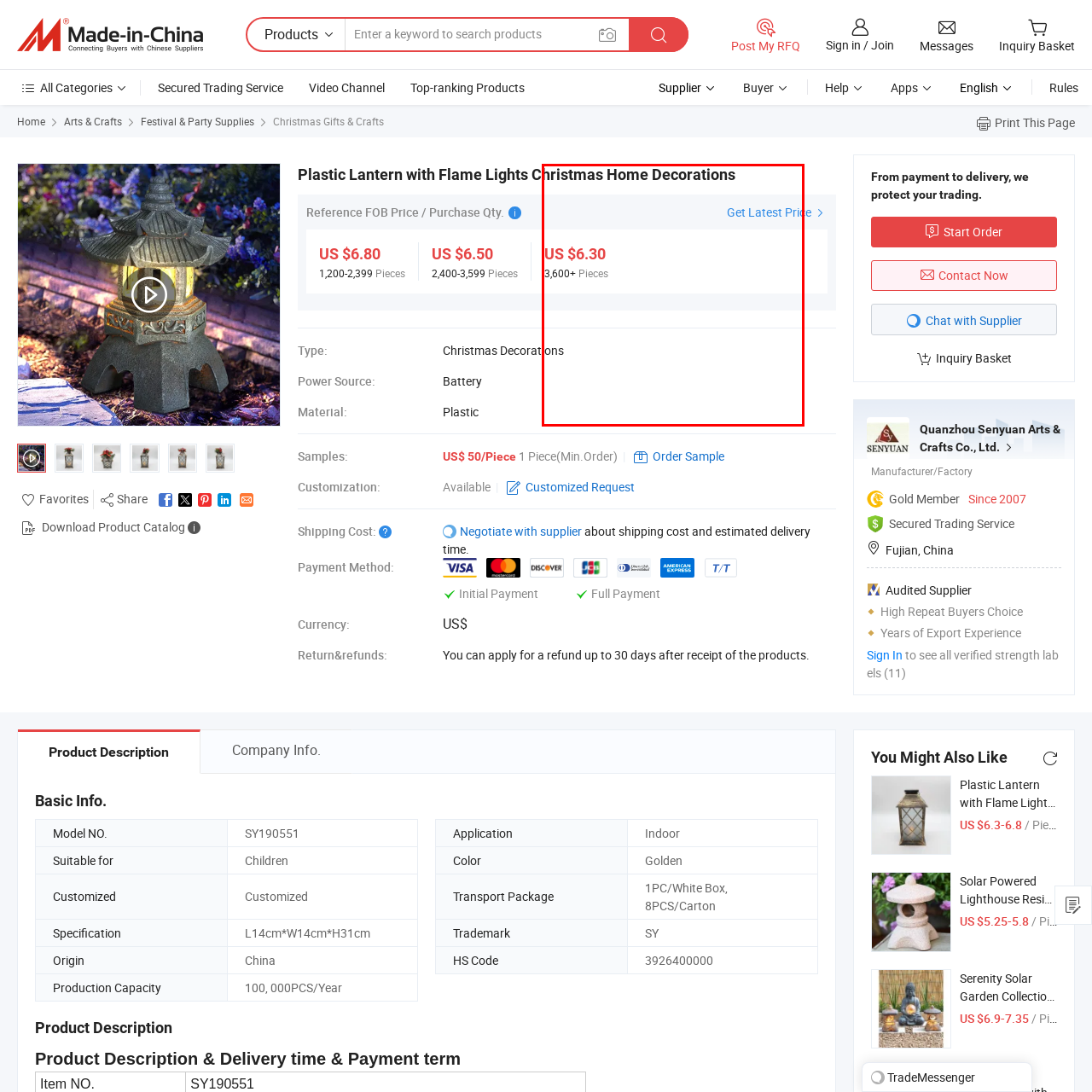Pay attention to the image inside the red rectangle, What is the purpose of this lantern? Answer briefly with a single word or phrase.

Christmas home decorations